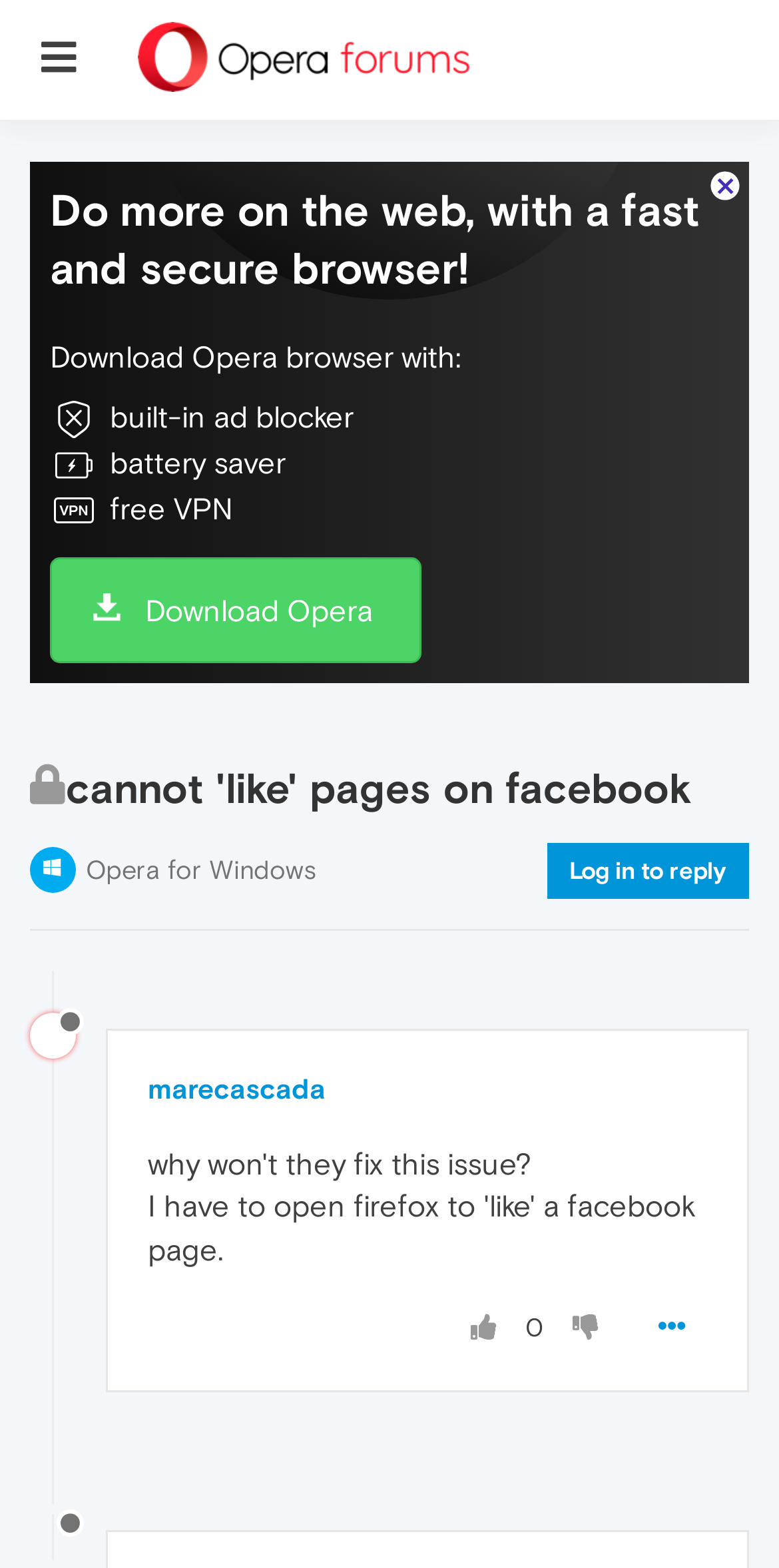Determine the bounding box coordinates of the clickable area required to perform the following instruction: "Learn about Kruger National Park". The coordinates should be represented as four float numbers between 0 and 1: [left, top, right, bottom].

None